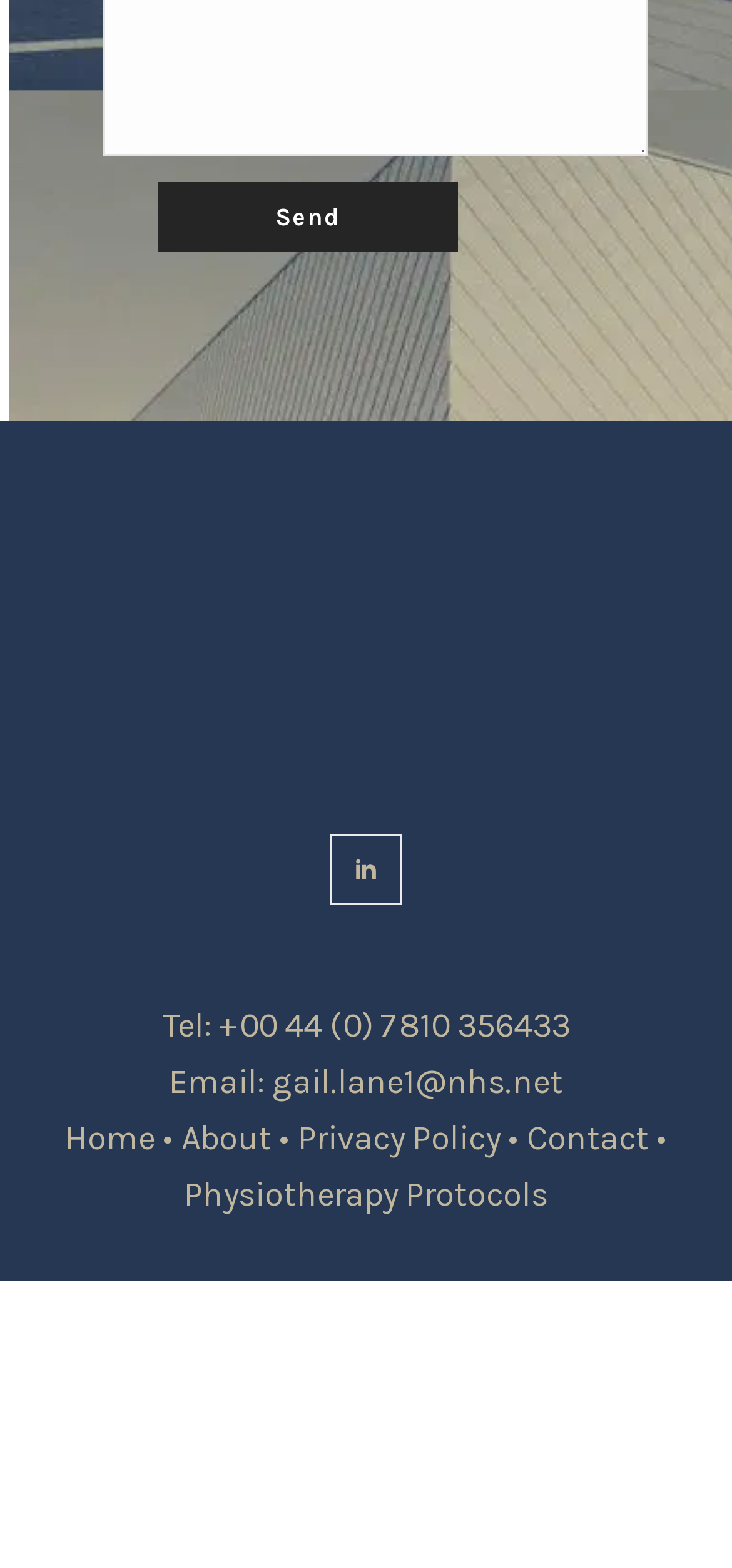Given the webpage screenshot and the description, determine the bounding box coordinates (top-left x, top-left y, bottom-right x, bottom-right y) that define the location of the UI element matching this description: Contact

[0.719, 0.713, 0.896, 0.739]